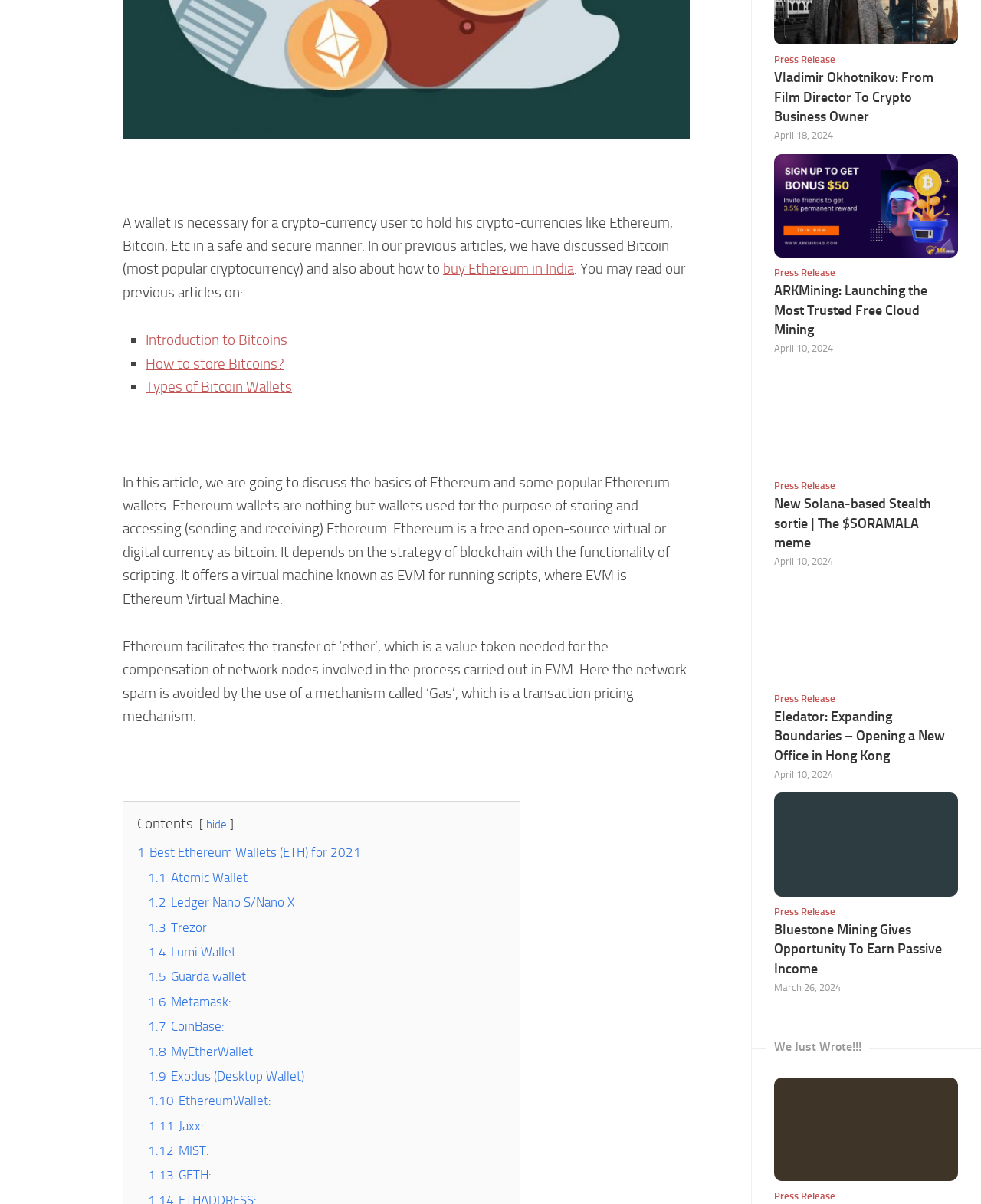Extract the bounding box of the UI element described as: "Press Release".

[0.789, 0.989, 0.852, 0.998]